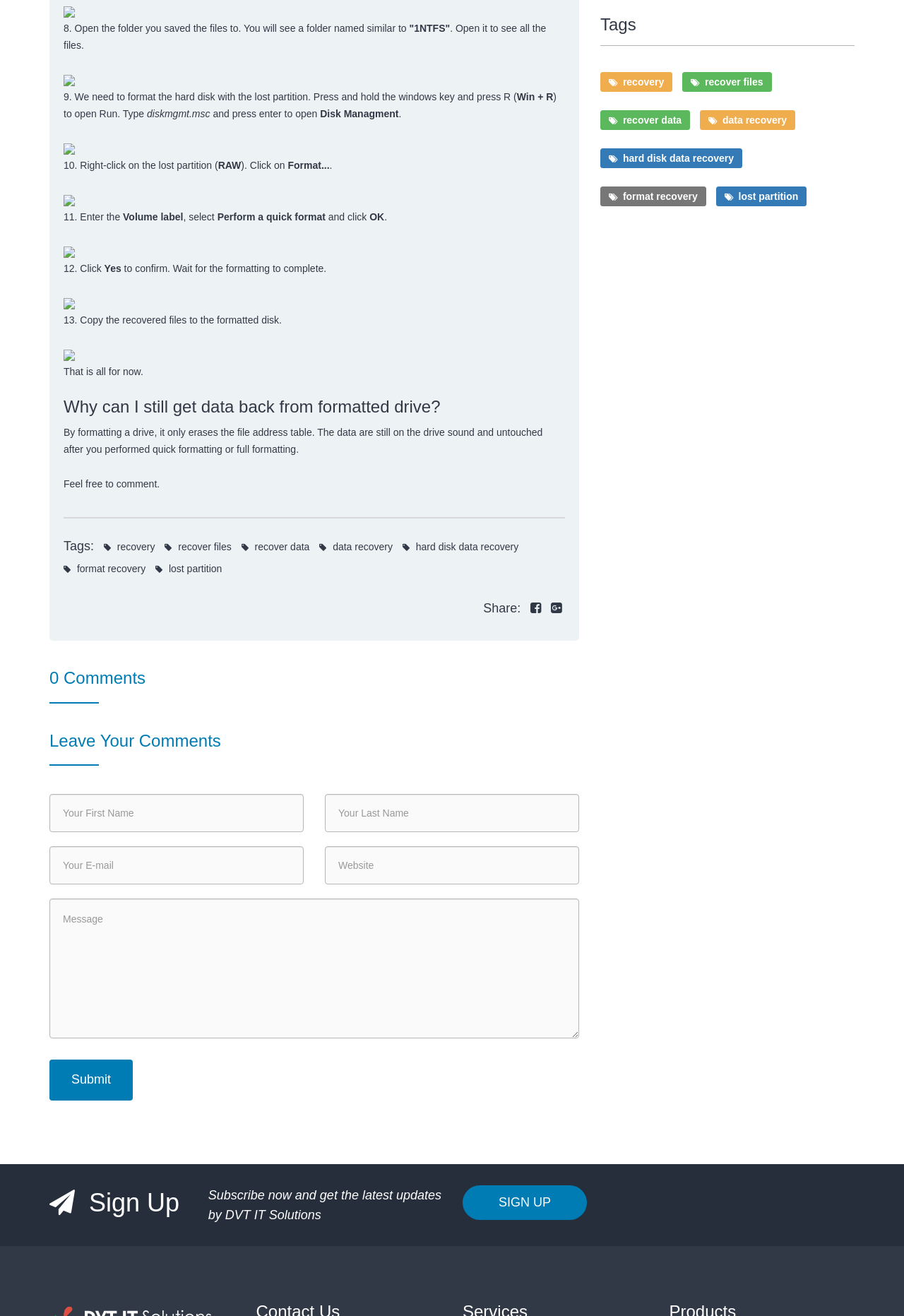Give a concise answer using one word or a phrase to the following question:
What is the benefit of quick formatting?

Perform a quick format